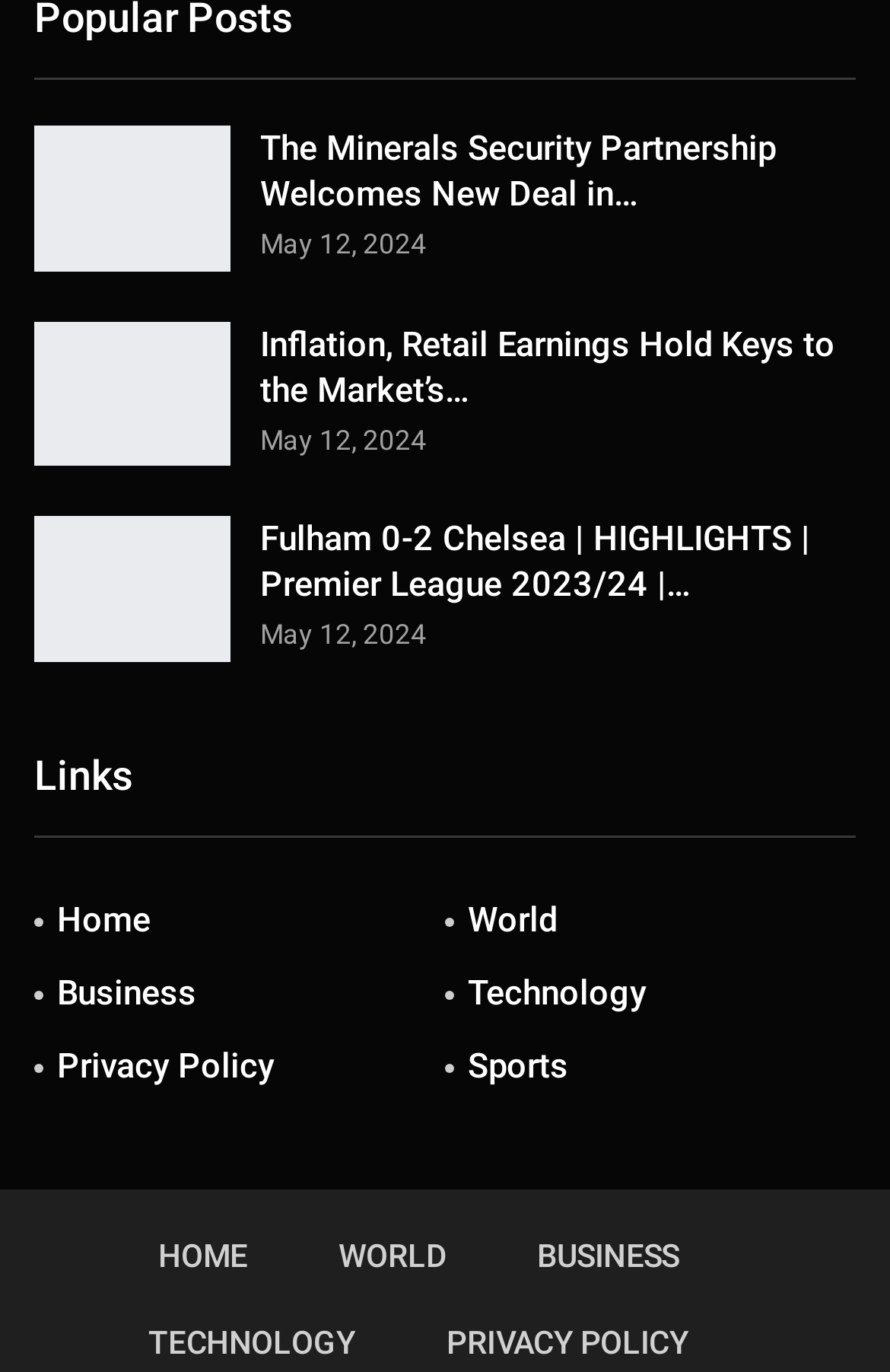Based on the description "Business", find the bounding box of the specified UI element.

[0.038, 0.698, 0.5, 0.748]